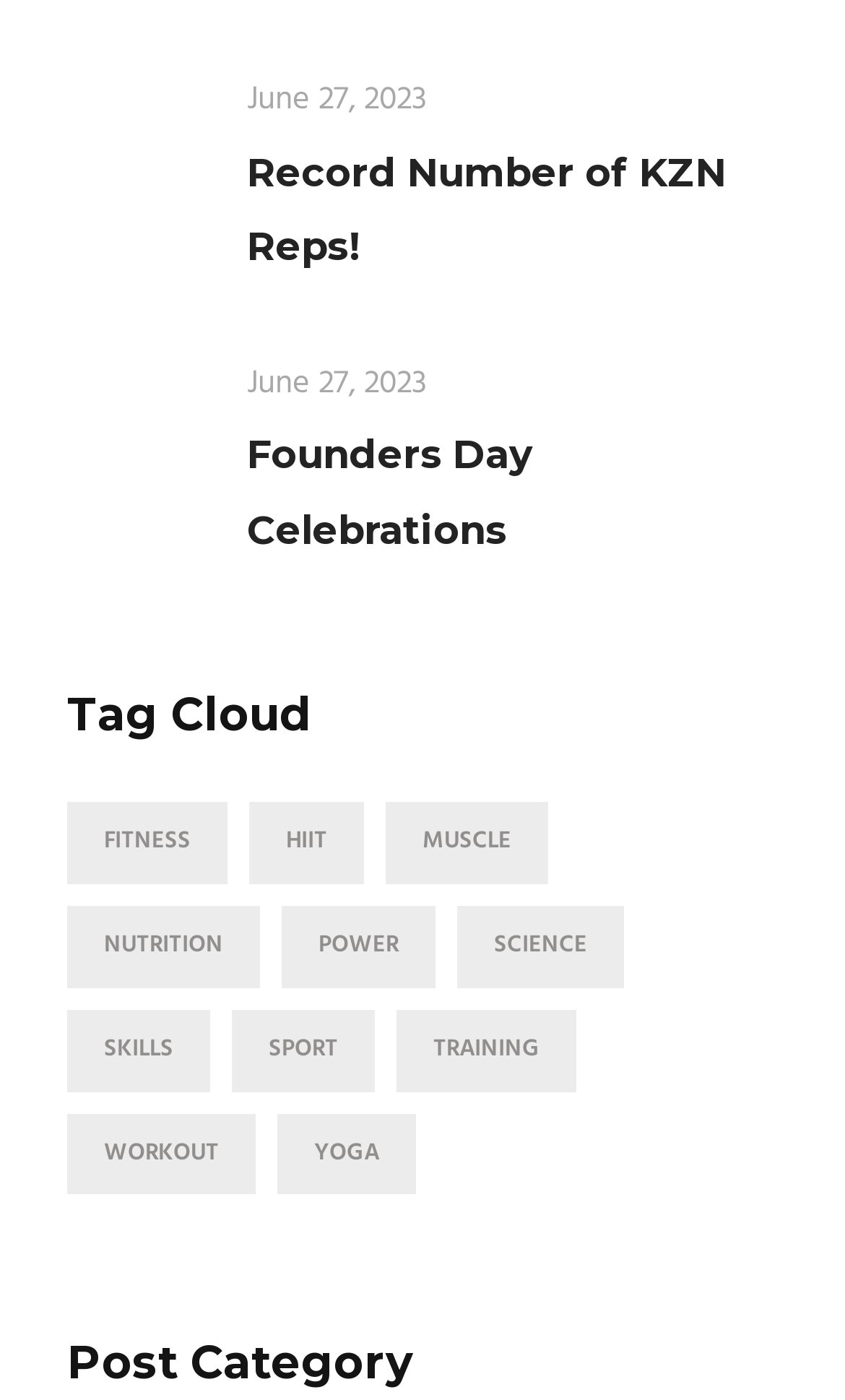How many items are categorized under 'Power'?
Using the image, provide a detailed and thorough answer to the question.

I found the number of items by looking at the link 'Power (3 items)' under the 'Tag Cloud' section, which explicitly states the number of items.